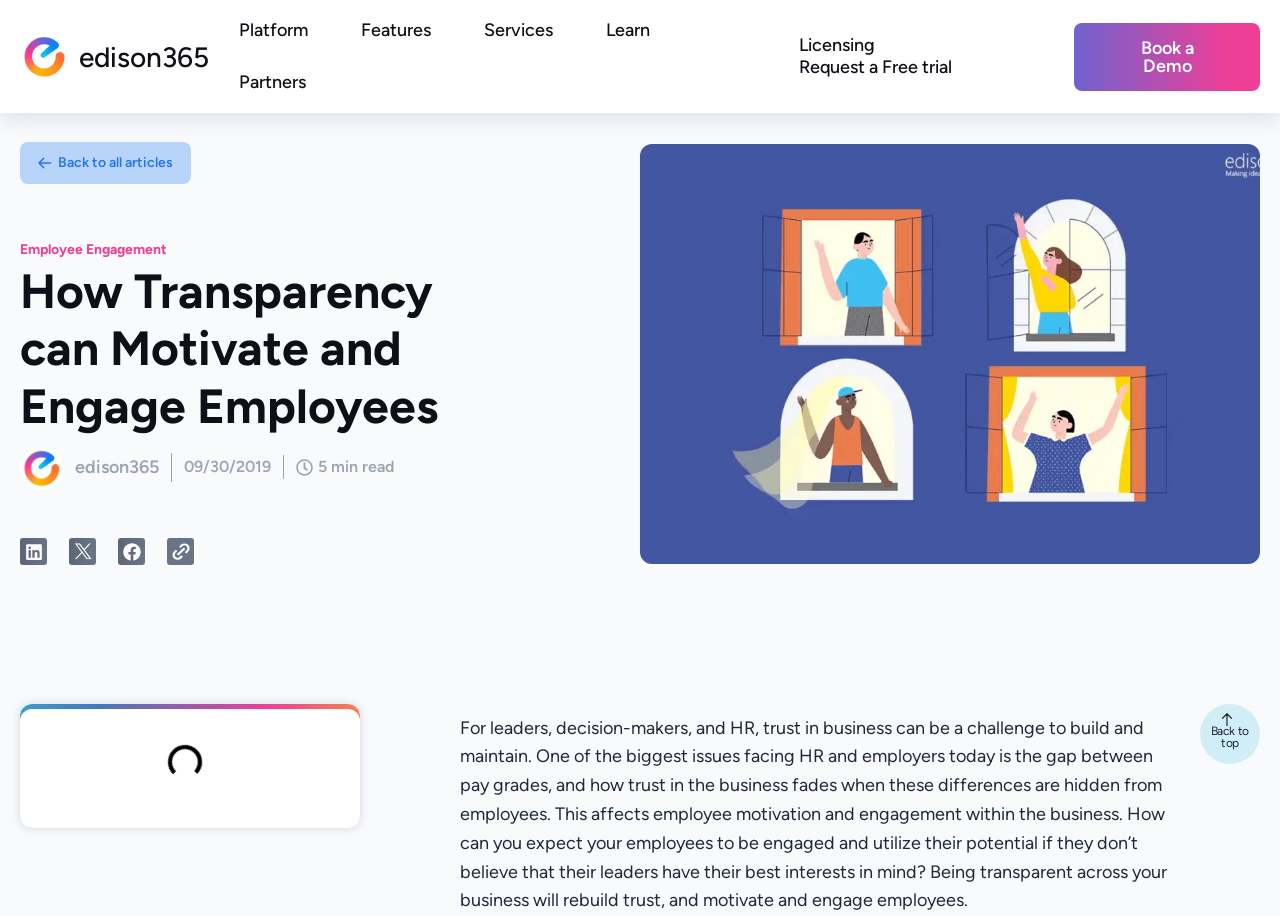Please identify the bounding box coordinates of the element's region that should be clicked to execute the following instruction: "Click on Contact Us". The bounding box coordinates must be four float numbers between 0 and 1, i.e., [left, top, right, bottom].

None